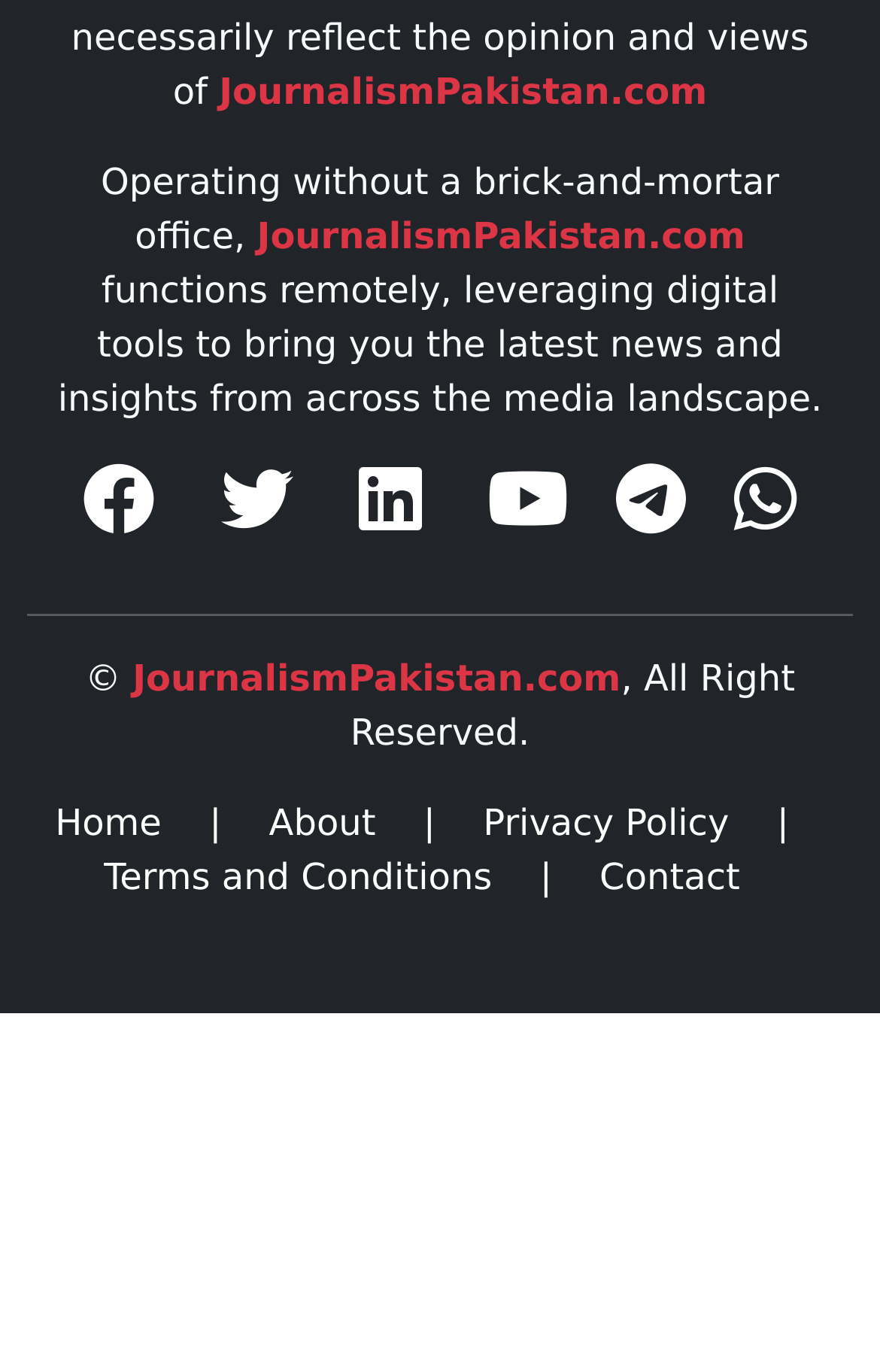Select the bounding box coordinates of the element I need to click to carry out the following instruction: "contact us".

[0.681, 0.623, 0.882, 0.654]